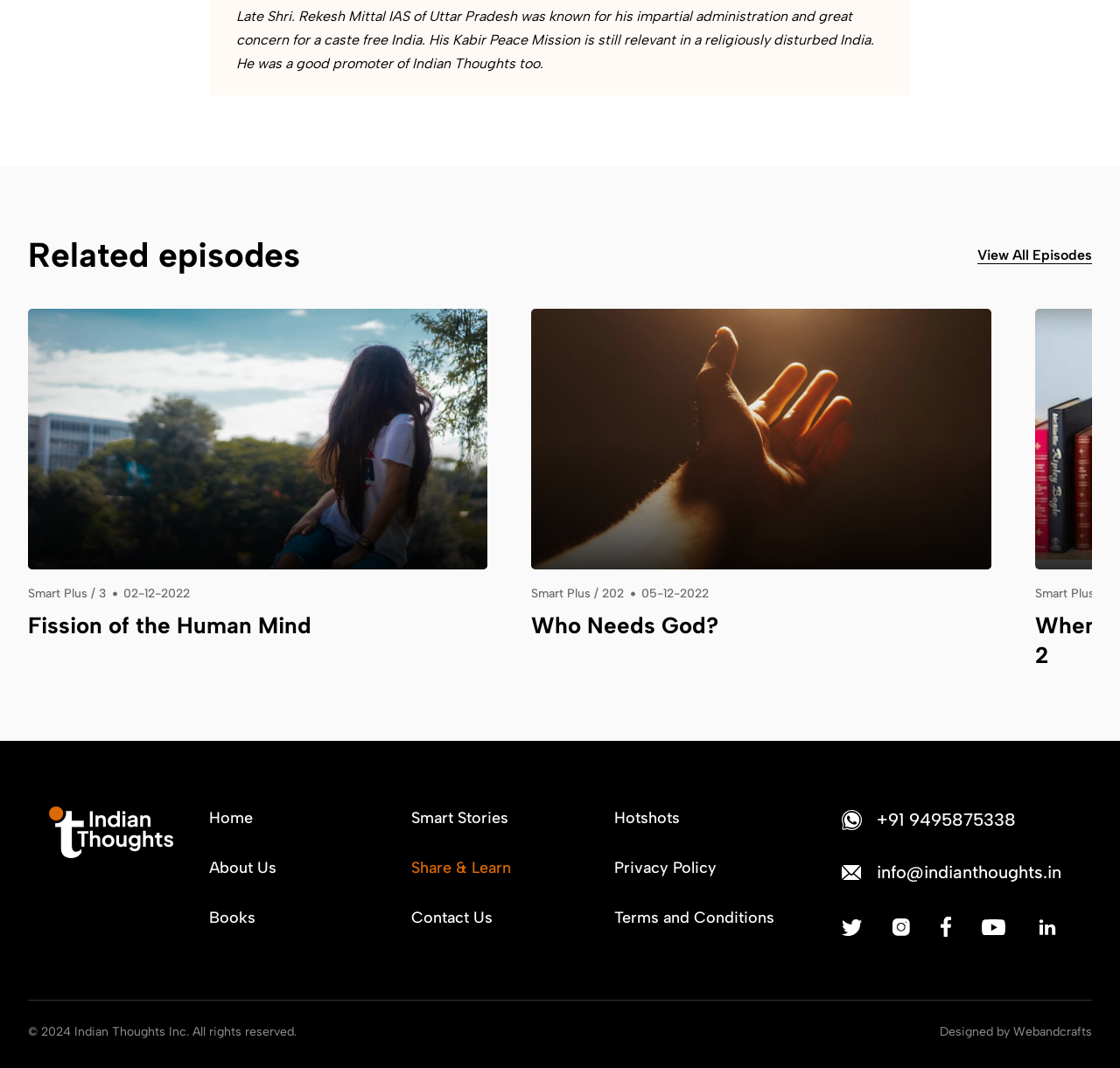Identify the bounding box coordinates of the element that should be clicked to fulfill this task: "Check the whatsapp number". The coordinates should be provided as four float numbers between 0 and 1, i.e., [left, top, right, bottom].

[0.783, 0.755, 0.907, 0.779]